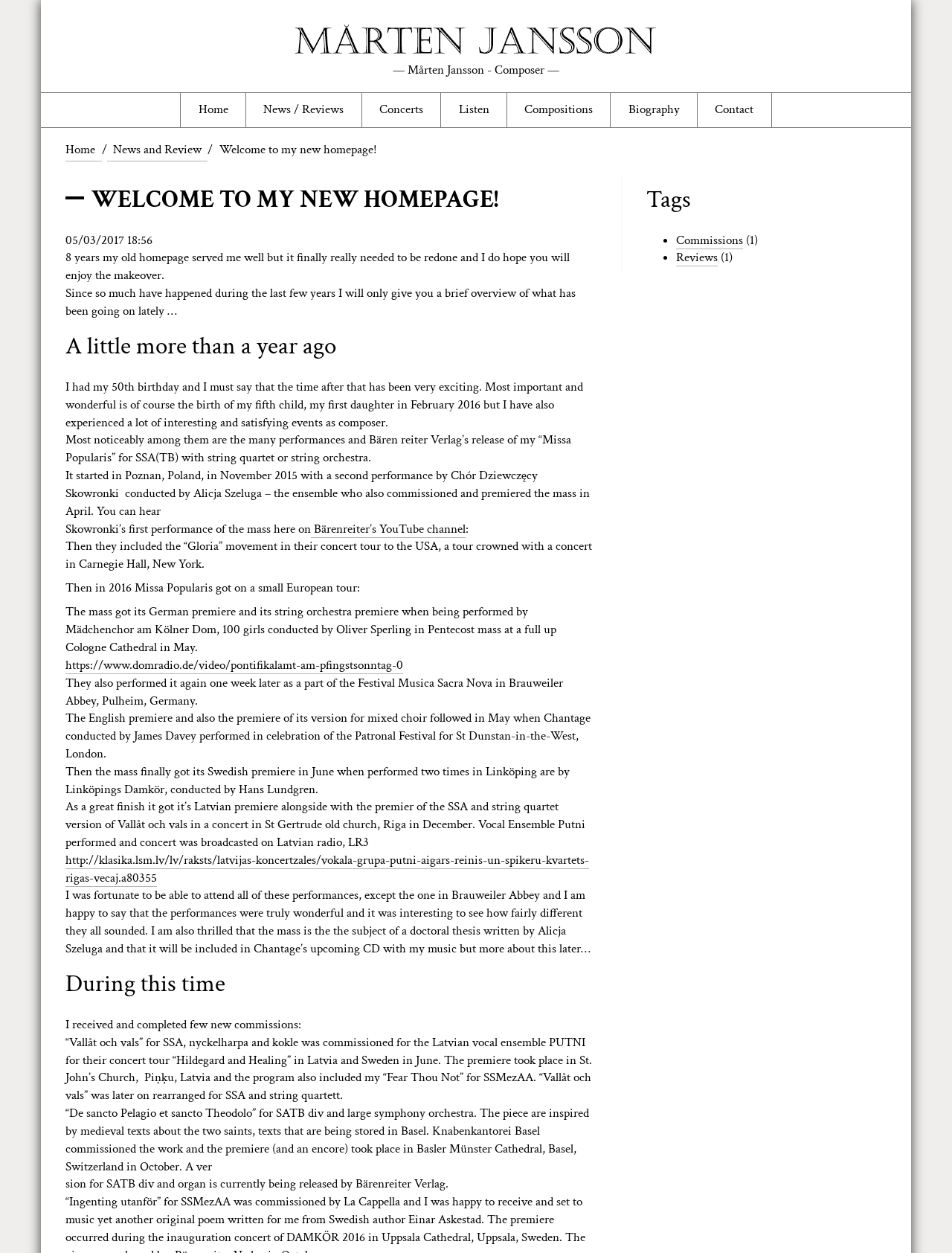What is the composer's name?
Could you answer the question with a detailed and thorough explanation?

The composer's name is mentioned in the meta description and can be found in the heading 'WELCOME TO MY NEW HOMEPAGE!' which is located at the top of the webpage.